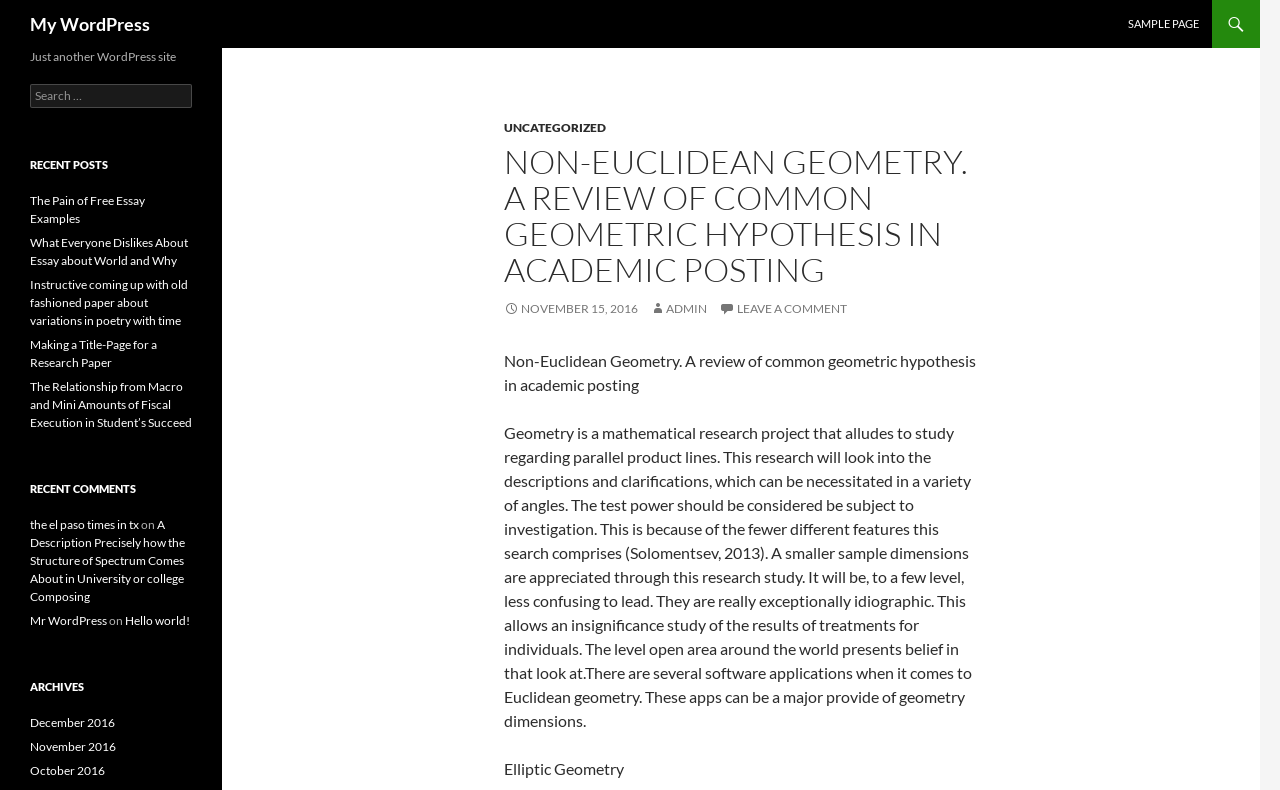Identify the bounding box coordinates of the area you need to click to perform the following instruction: "Search for something".

[0.023, 0.106, 0.15, 0.137]